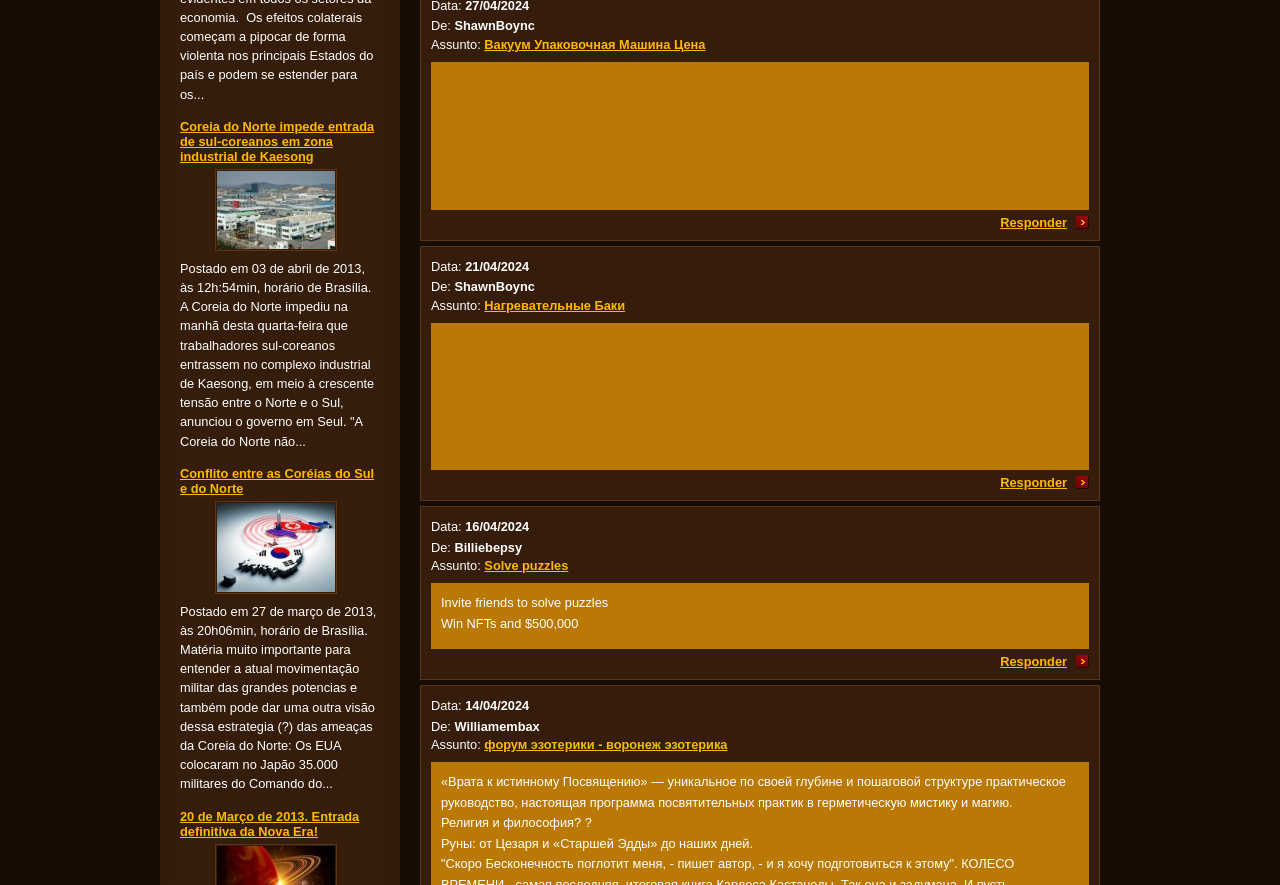What is the topic of the fourth message?
Please respond to the question with a detailed and thorough explanation.

I found the topic by looking at the 'Assunto:' label followed by the topic 'Solve puzzles' in the fourth message.